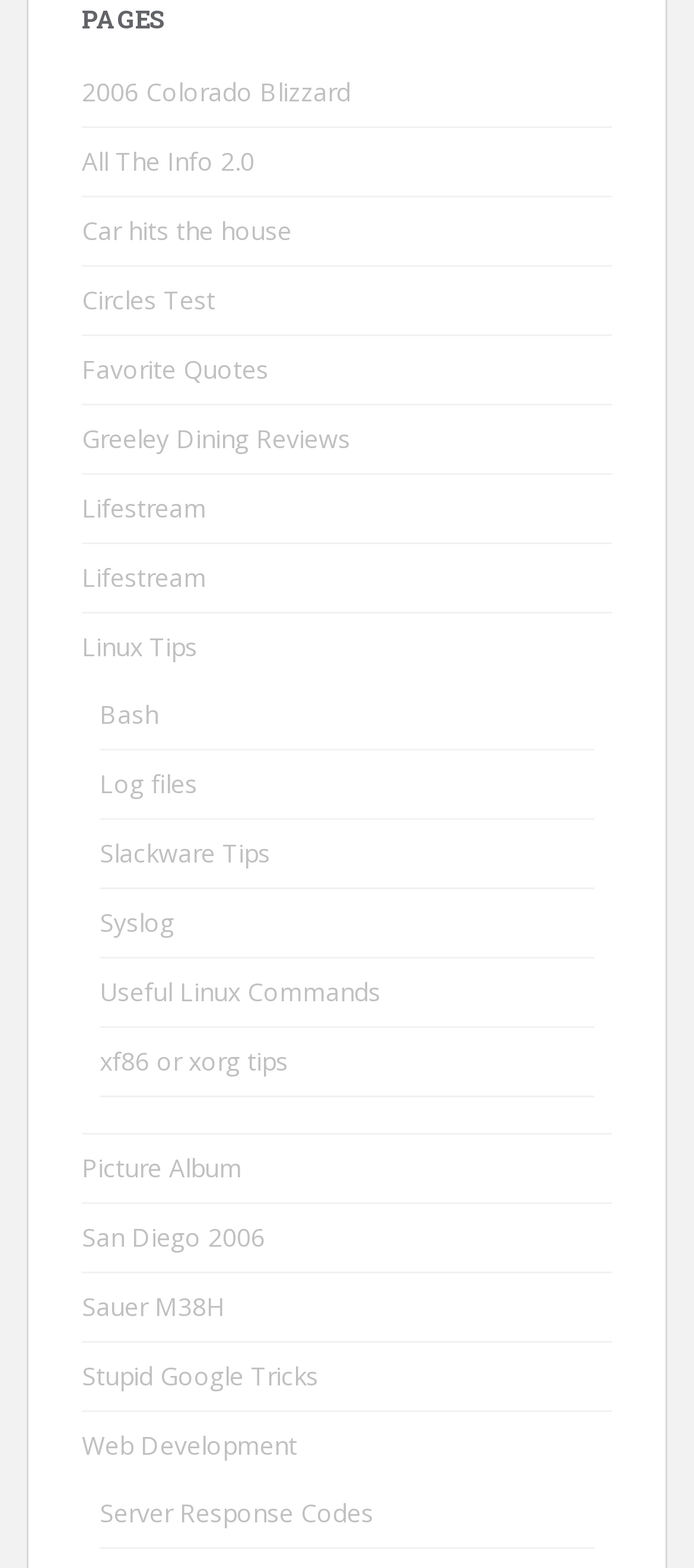What is the first link under the 'PAGES' heading?
Look at the screenshot and respond with a single word or phrase.

2006 Colorado Blizzard